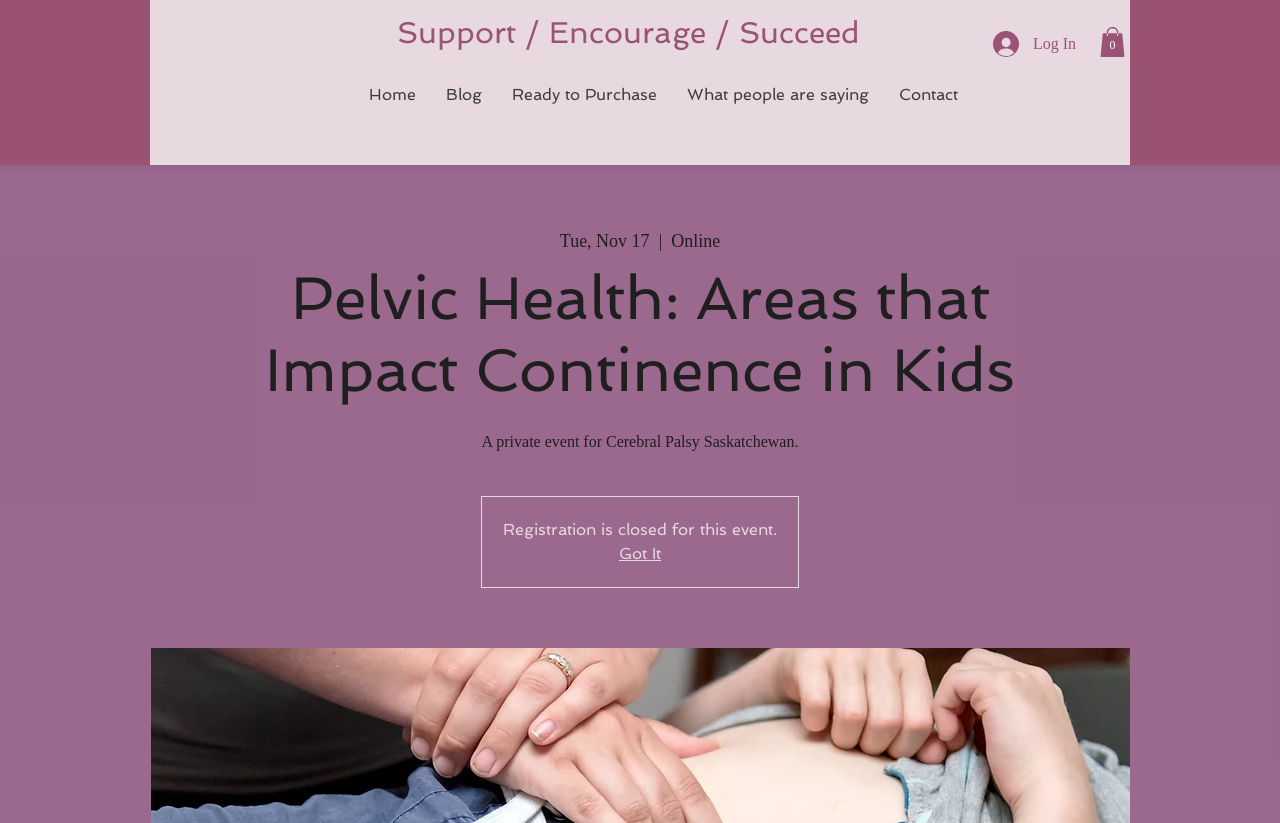Given the description of a UI element: "0", identify the bounding box coordinates of the matching element in the webpage screenshot.

[0.859, 0.033, 0.879, 0.069]